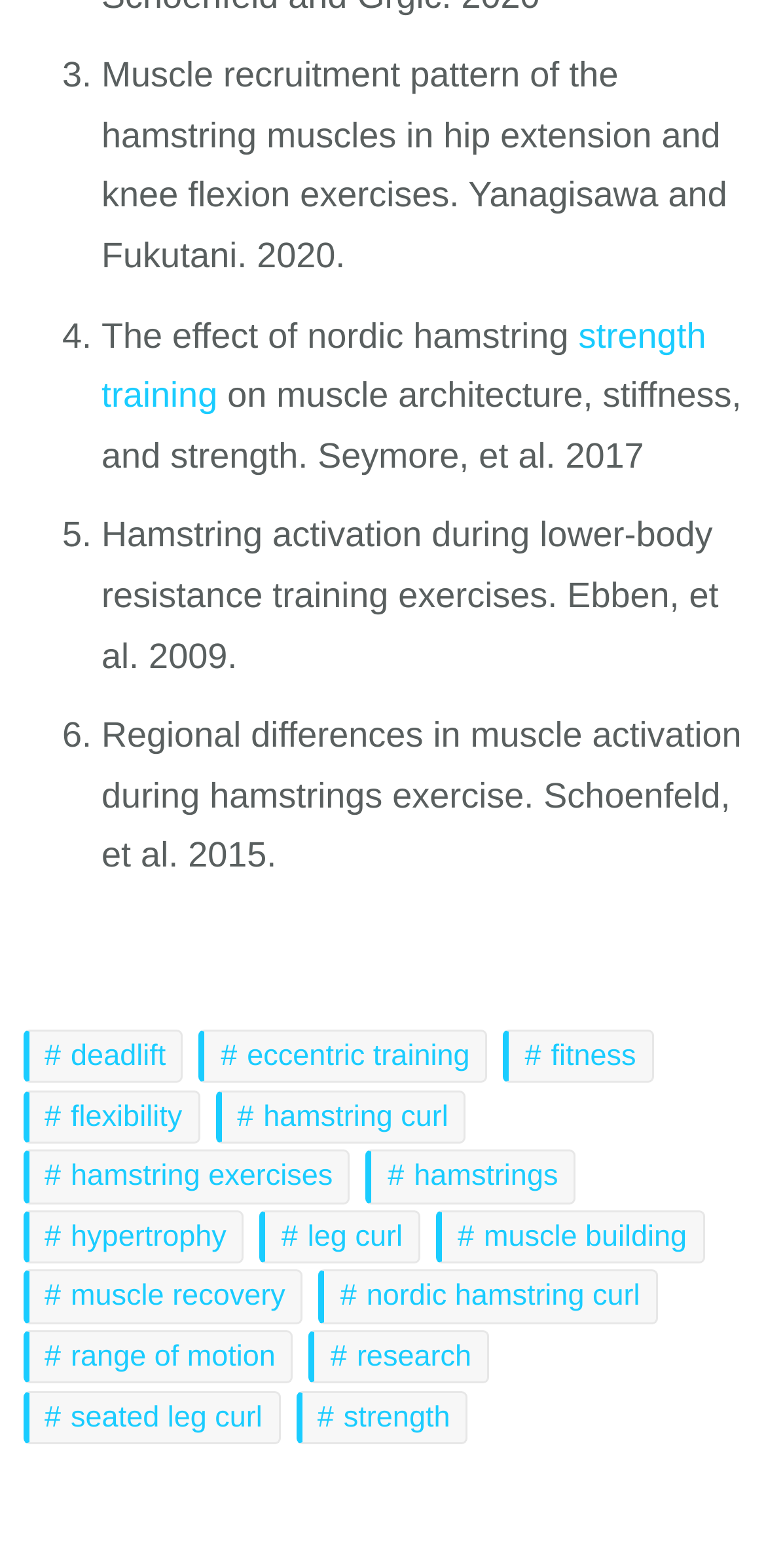Determine the bounding box for the UI element that matches this description: "deadlift".

[0.03, 0.657, 0.24, 0.691]